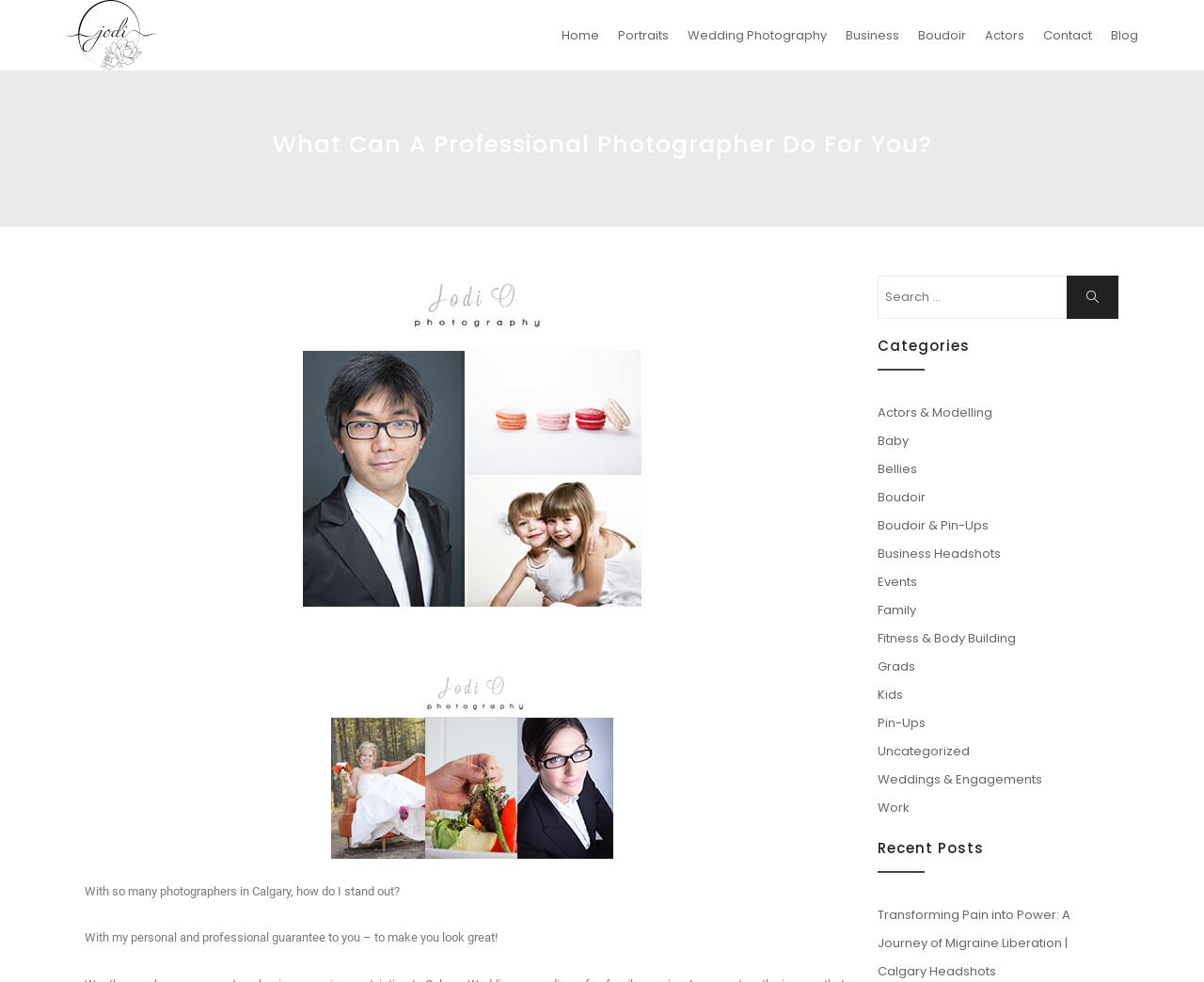Please specify the bounding box coordinates of the area that should be clicked to accomplish the following instruction: "Search for something". The coordinates should consist of four float numbers between 0 and 1, i.e., [left, top, right, bottom].

[0.729, 0.281, 0.929, 0.325]